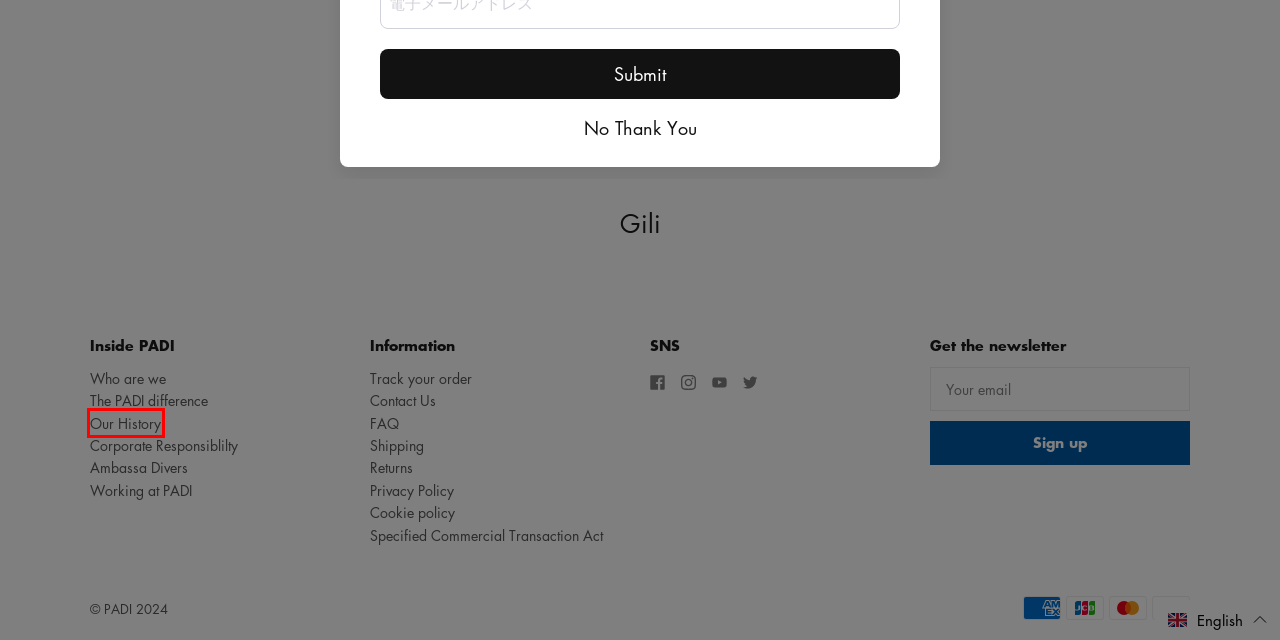Observe the screenshot of a webpage with a red bounding box highlighting an element. Choose the webpage description that accurately reflects the new page after the element within the bounding box is clicked. Here are the candidates:
A. The PADI Difference | PADI
B. PADI（パディ）について
C. Careers at Your PADI Regional Headquarters | PADI
D. PADI history, growth and mission for the future. | PADI
E. CSR | PADI
F. PADIムービースクエア
G. PADI AmbassaDivers™ | Elevating Diving Across the Planet
H. PADI Gear Japan

D